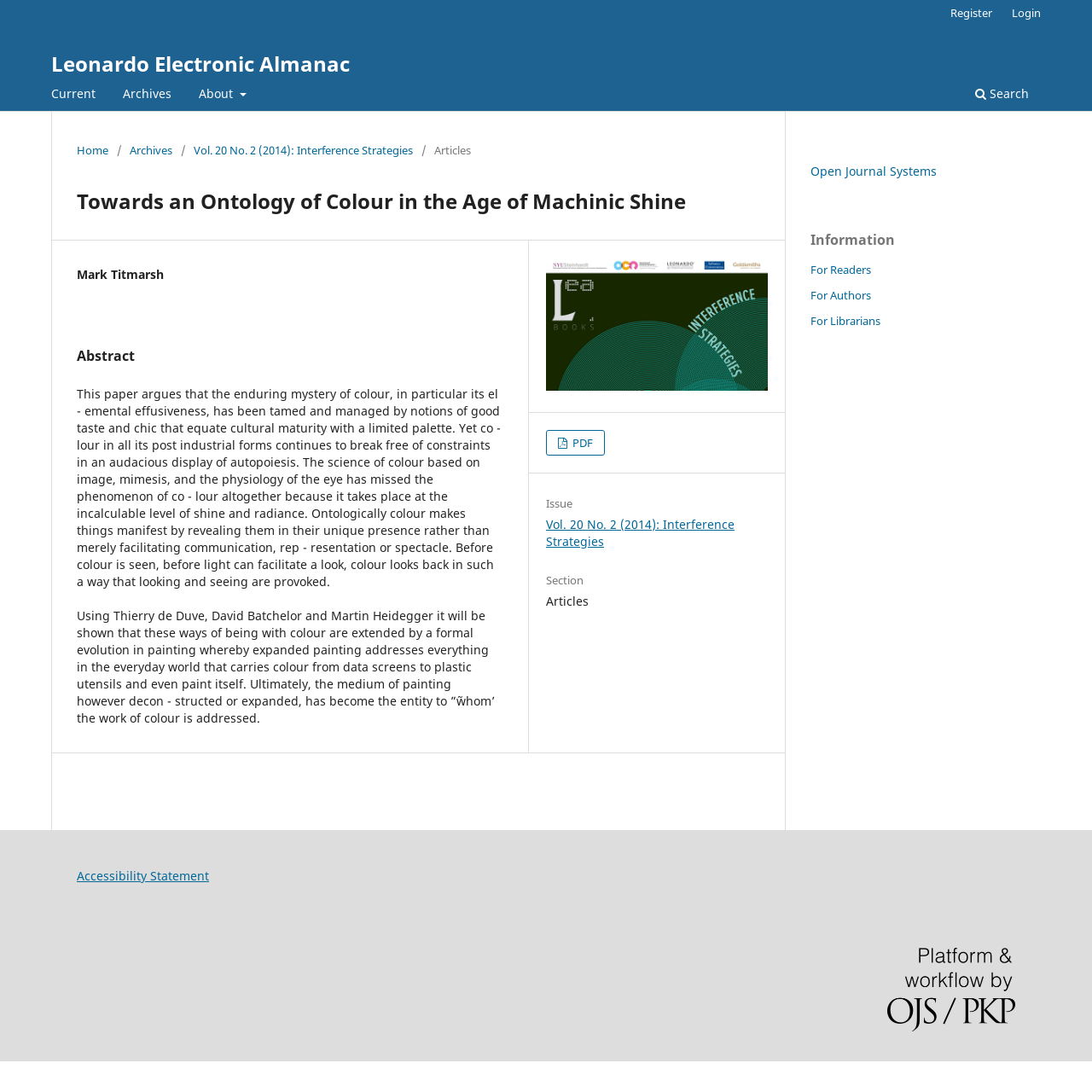What is the format of the article that can be downloaded?
Make sure to answer the question with a detailed and comprehensive explanation.

I found the answer by looking at the main content area of the webpage, where it says ' PDF' next to a link. This indicates that the article can be downloaded in PDF format.